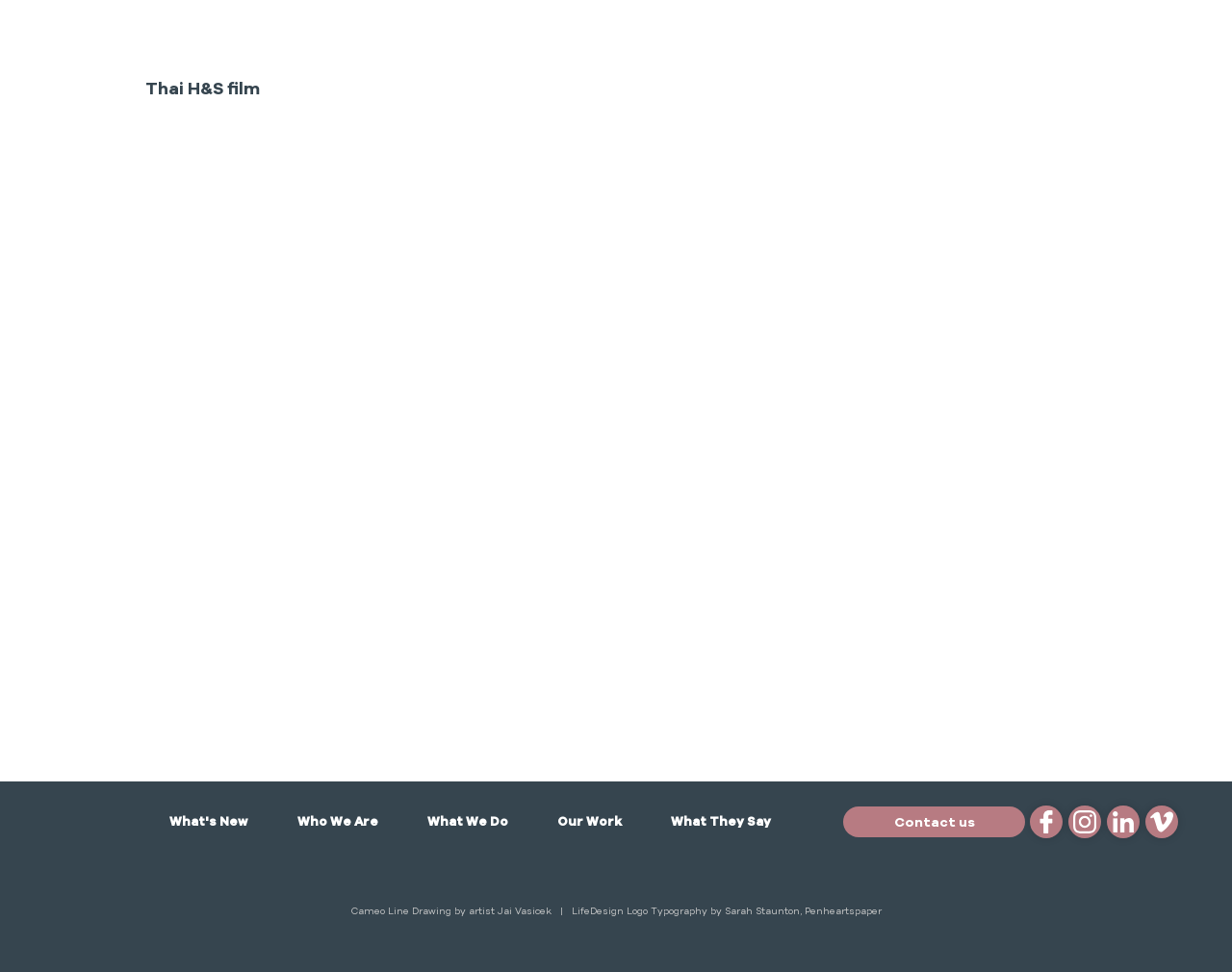Please determine the bounding box coordinates for the UI element described here. Use the format (top-left x, top-left y, bottom-right x, bottom-right y) with values bounded between 0 and 1: Back to All Work

[0.426, 0.684, 0.573, 0.722]